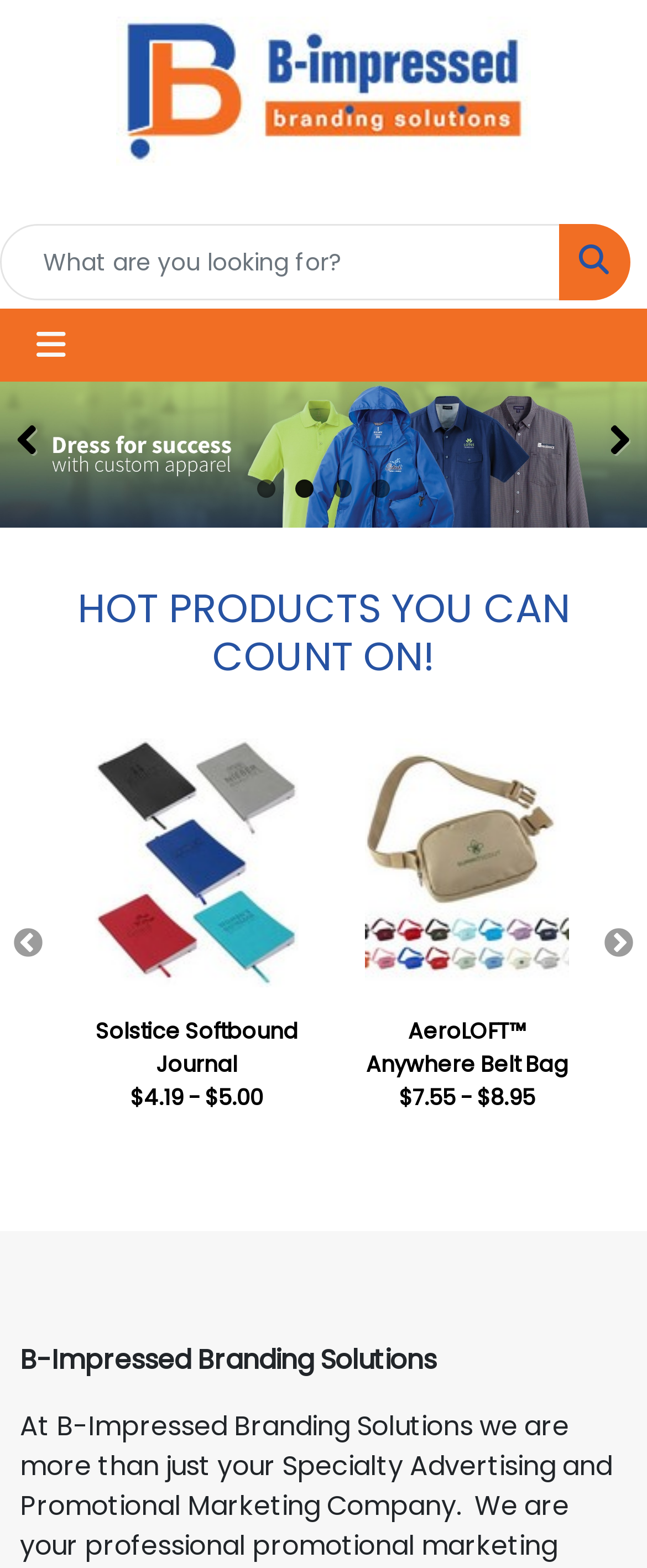Please mark the clickable region by giving the bounding box coordinates needed to complete this instruction: "Browse hot products".

[0.082, 0.45, 0.918, 0.754]